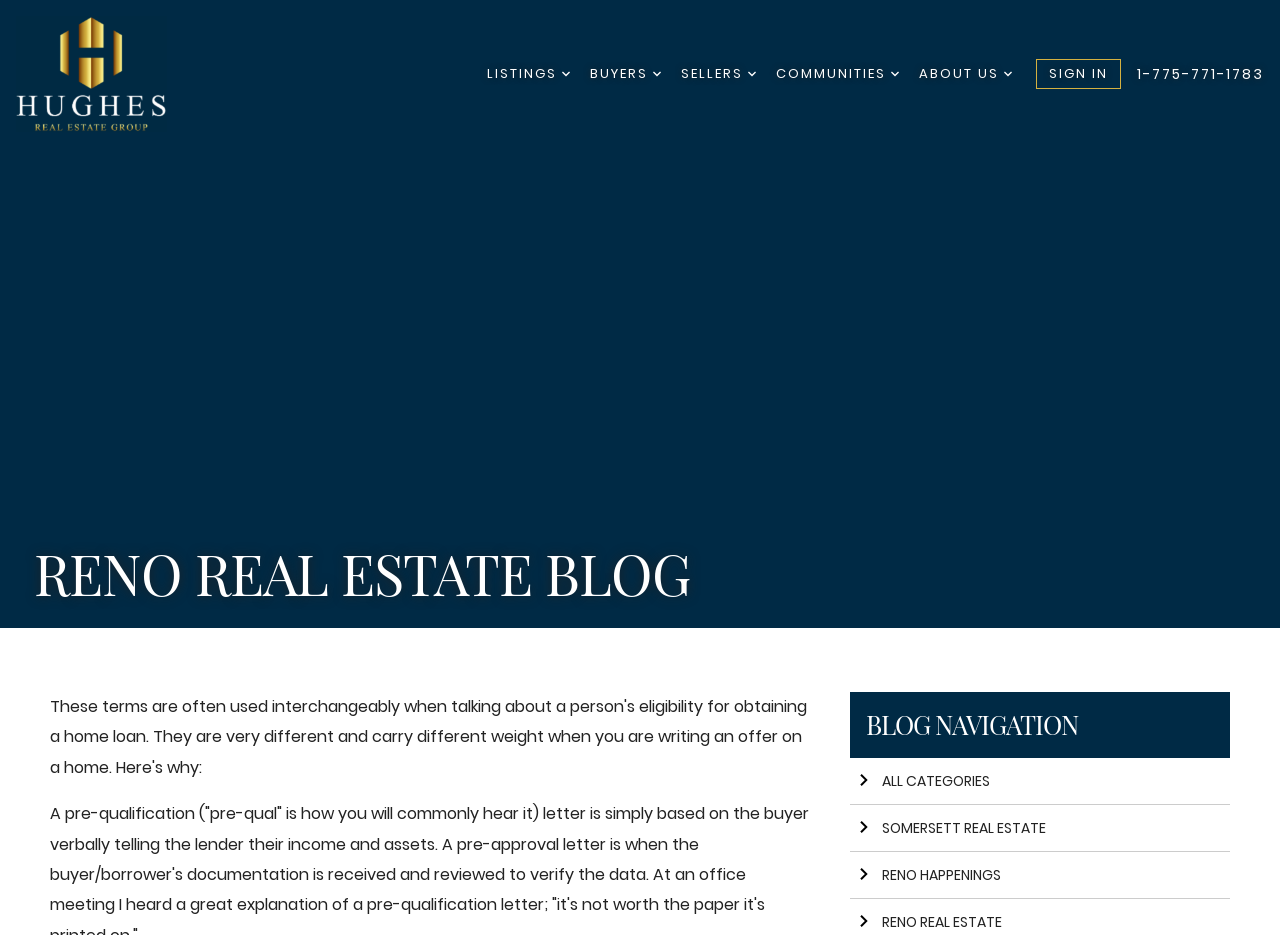Determine the bounding box coordinates of the clickable area required to perform the following instruction: "Sign in". The coordinates should be represented as four float numbers between 0 and 1: [left, top, right, bottom].

[0.809, 0.063, 0.876, 0.096]